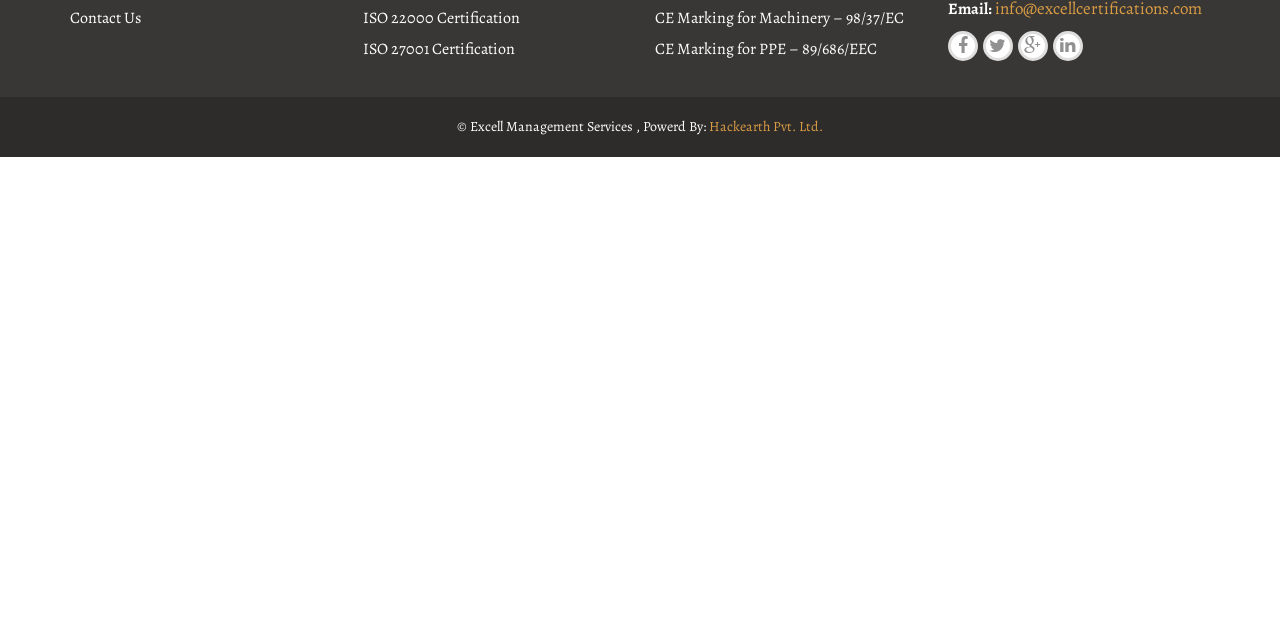Identify the bounding box of the UI component described as: "ISO 22000 Certification".

[0.283, 0.011, 0.406, 0.045]